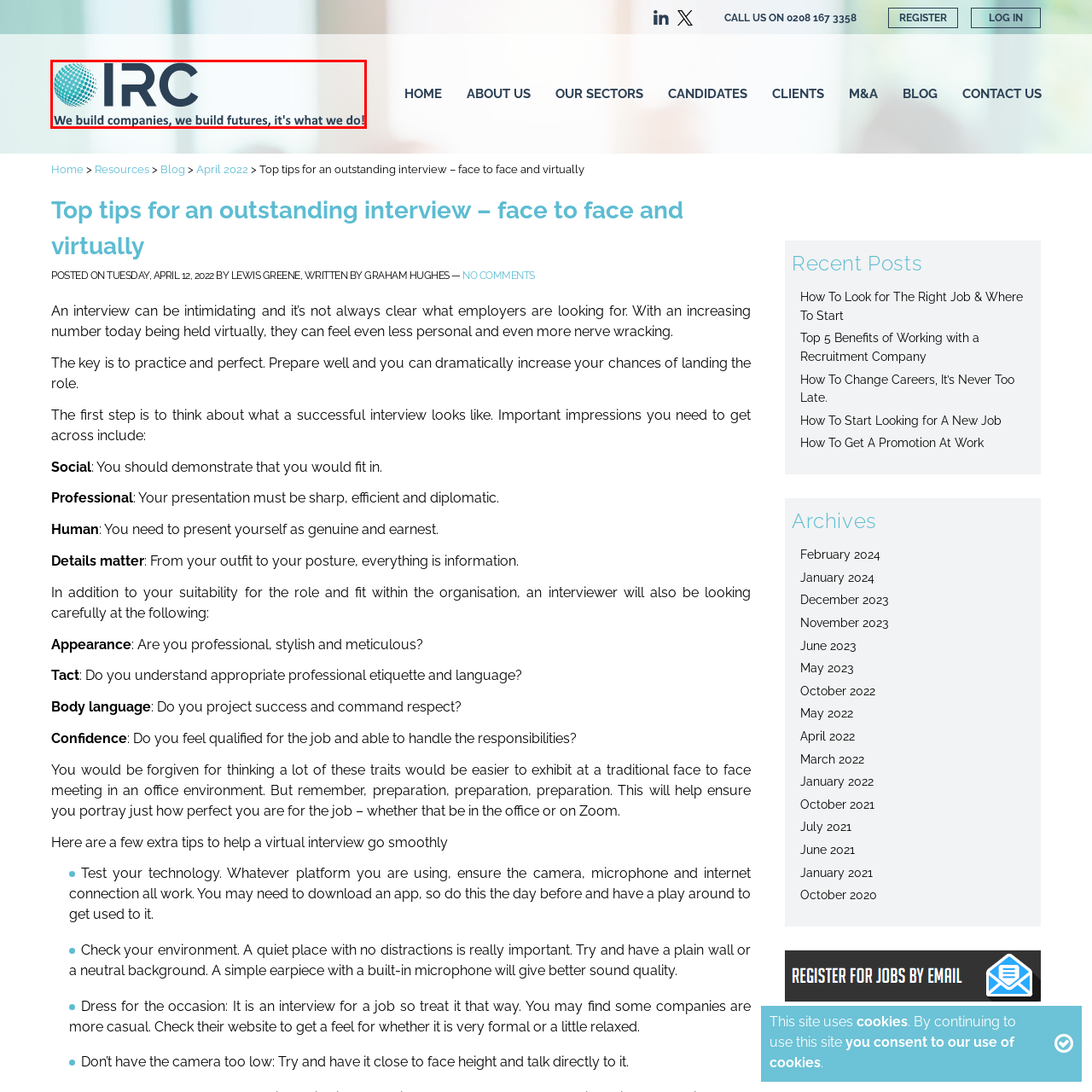Analyze the content inside the red-marked area, What is the shape of the graphic symbol? Answer using only one word or a concise phrase.

Globe